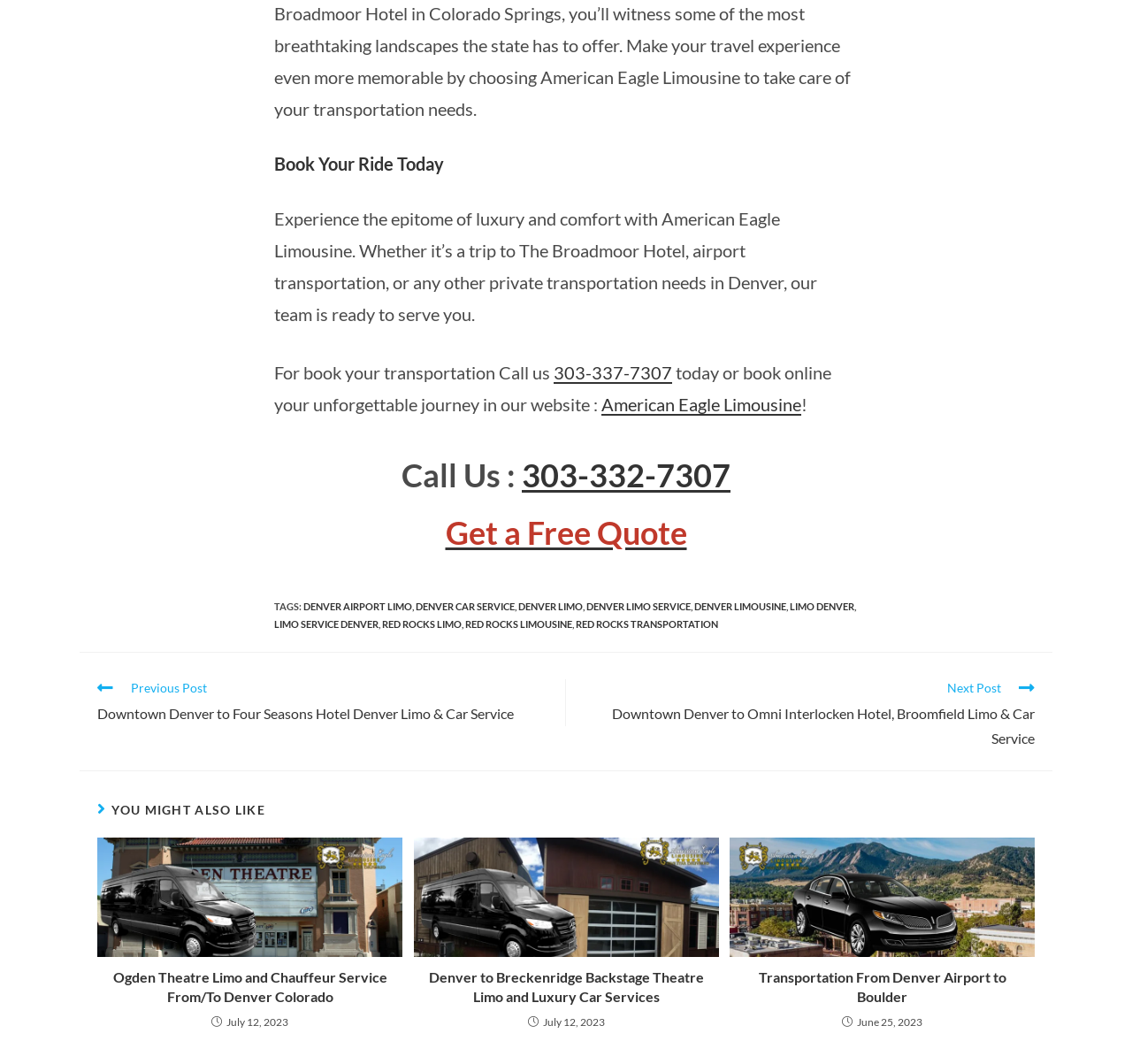Answer the question below using just one word or a short phrase: 
What is the company name of the limousine service?

American Eagle Limousine